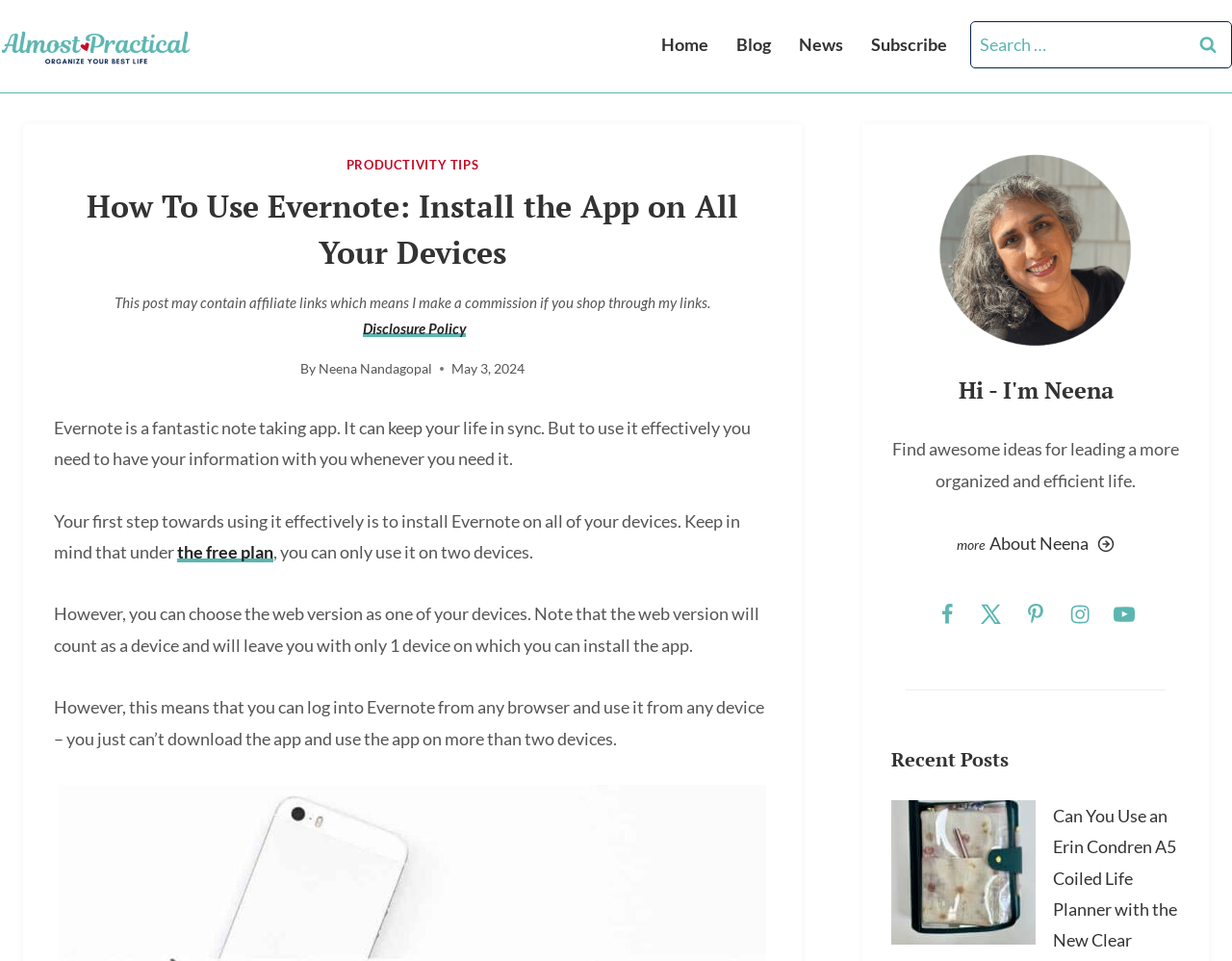What is the name of the note-taking app being discussed?
Examine the webpage screenshot and provide an in-depth answer to the question.

The text explicitly mentions that Evernote is a fantastic note-taking app and provides information on how to use it effectively.